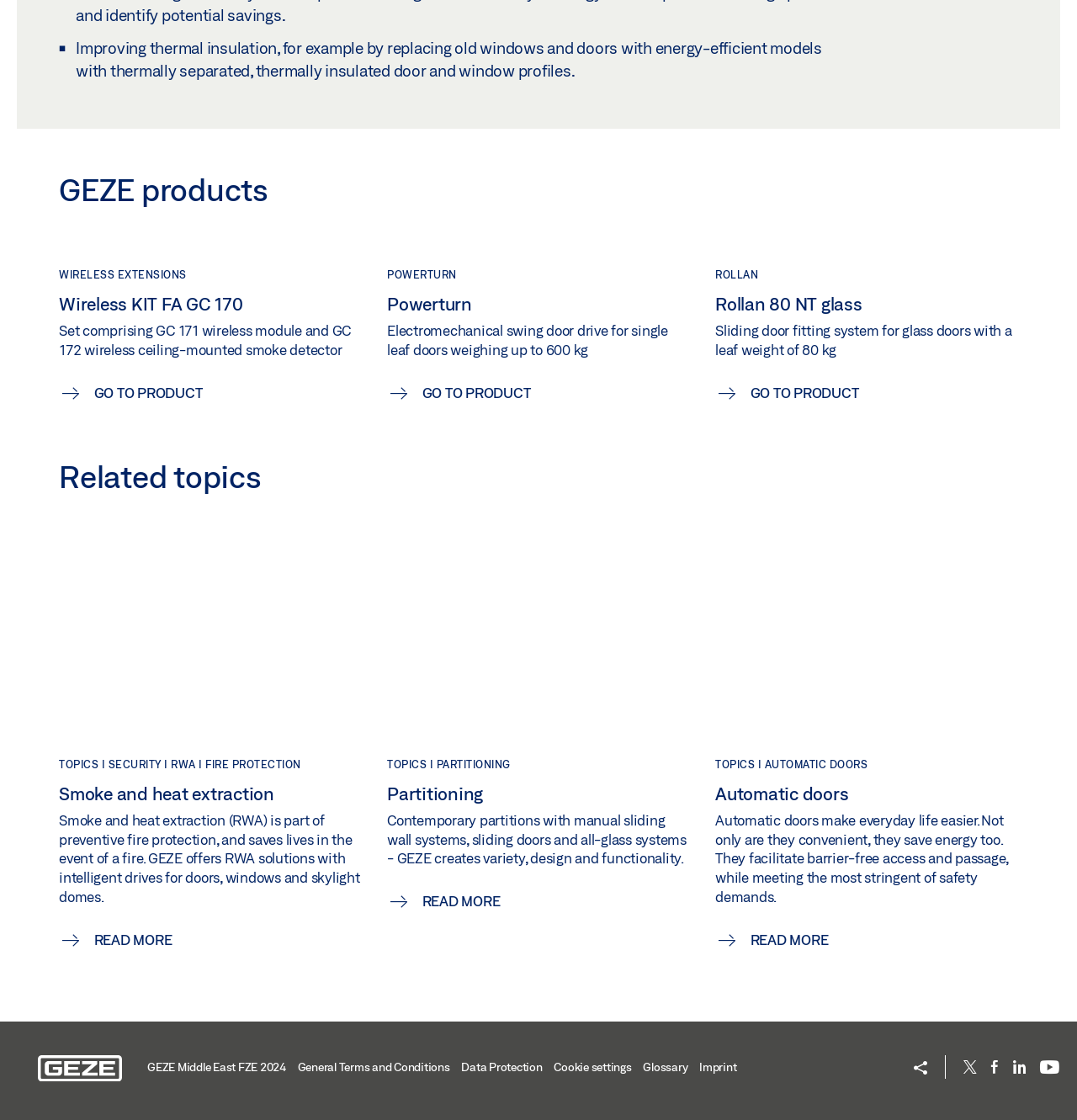Observe the image and answer the following question in detail: What is the function of the 'Automatic doors'?

Based on the link 'Automatic doors - convenient and safe building access', I can infer that the function of the 'Automatic doors' is to provide convenient and safe building access.